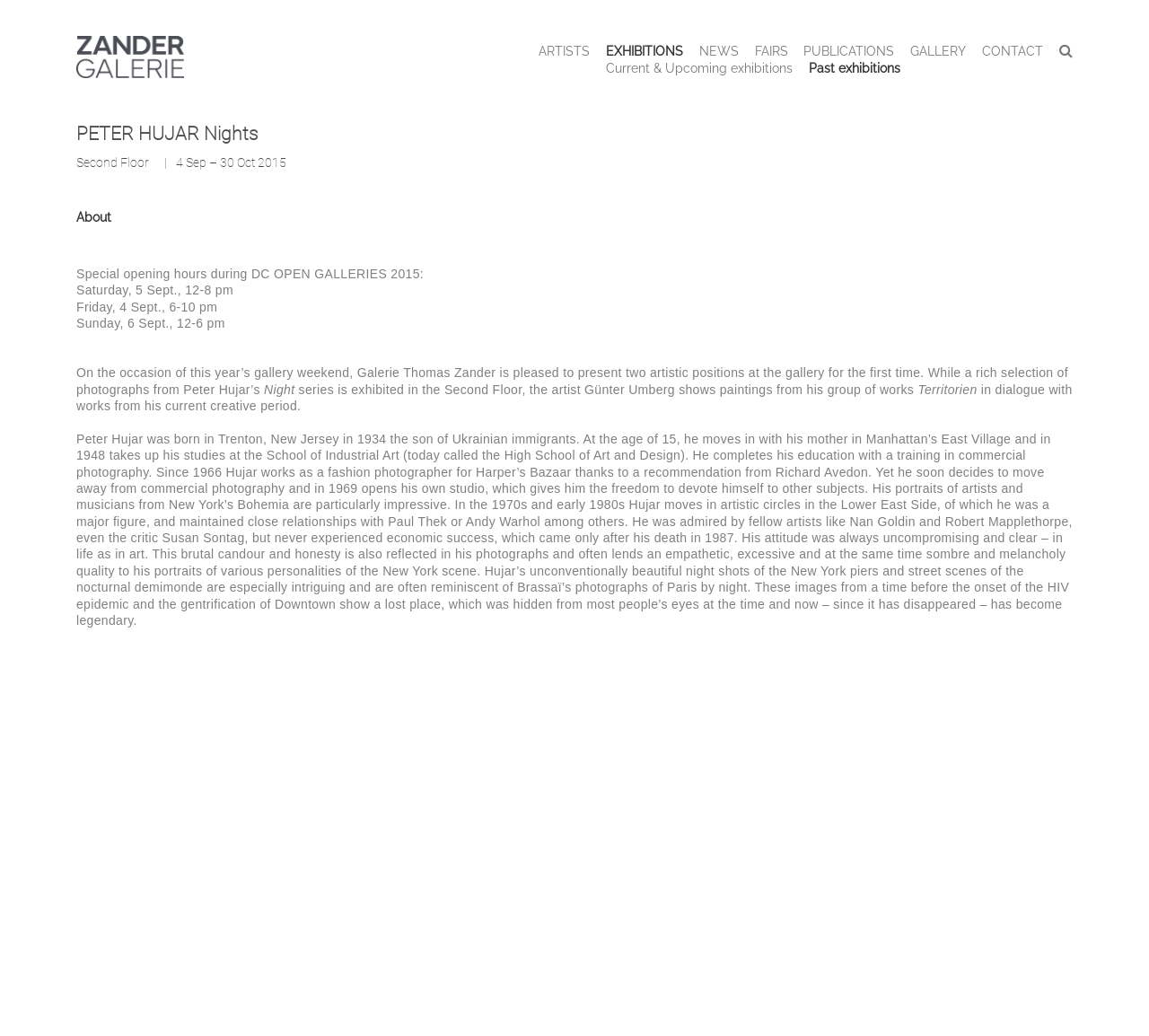Explain the webpage in detail, including its primary components.

The webpage is about Galerie Thomas Zander, an art gallery. At the top left, there is a link to the gallery's homepage, accompanied by a small image of the gallery's logo. Below this, there are several links to different sections of the website, including "ARTISTS", "EXHIBITIONS", "NEWS", "FAIRS", "PUBLICATIONS", "GALLERY", and "CONTACT". These links are arranged horizontally across the top of the page.

The main content of the page is divided into two sections. The top section has a heading "PETER HUJAR Nights" and provides information about an exhibition at the gallery. Below this, there is a subheading "Second Floor" and a date range "4 Sep – 30 Oct 2015". There is also a link to an "About" page.

The main text of the page describes the exhibition, including special opening hours during DC OPEN GALLERIES 2015. The text also provides information about the artist Peter Hujar, including his biography and a description of his work. The text is divided into several paragraphs, with some sections highlighted in bold.

At the bottom right of the page, there is a small icon with a link to an unknown destination.